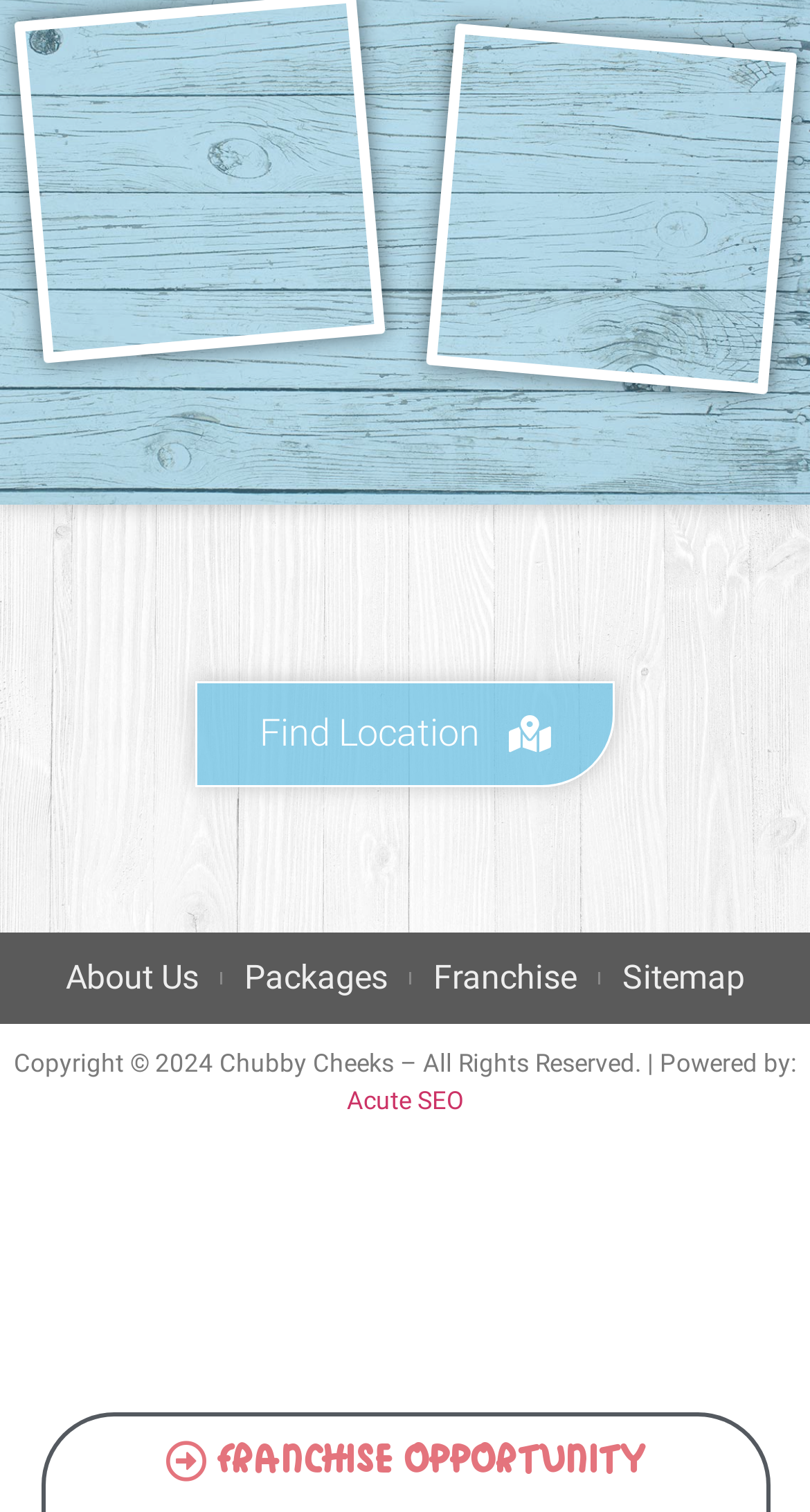Provide the bounding box coordinates of the HTML element this sentence describes: "Packages".

[0.301, 0.63, 0.478, 0.663]